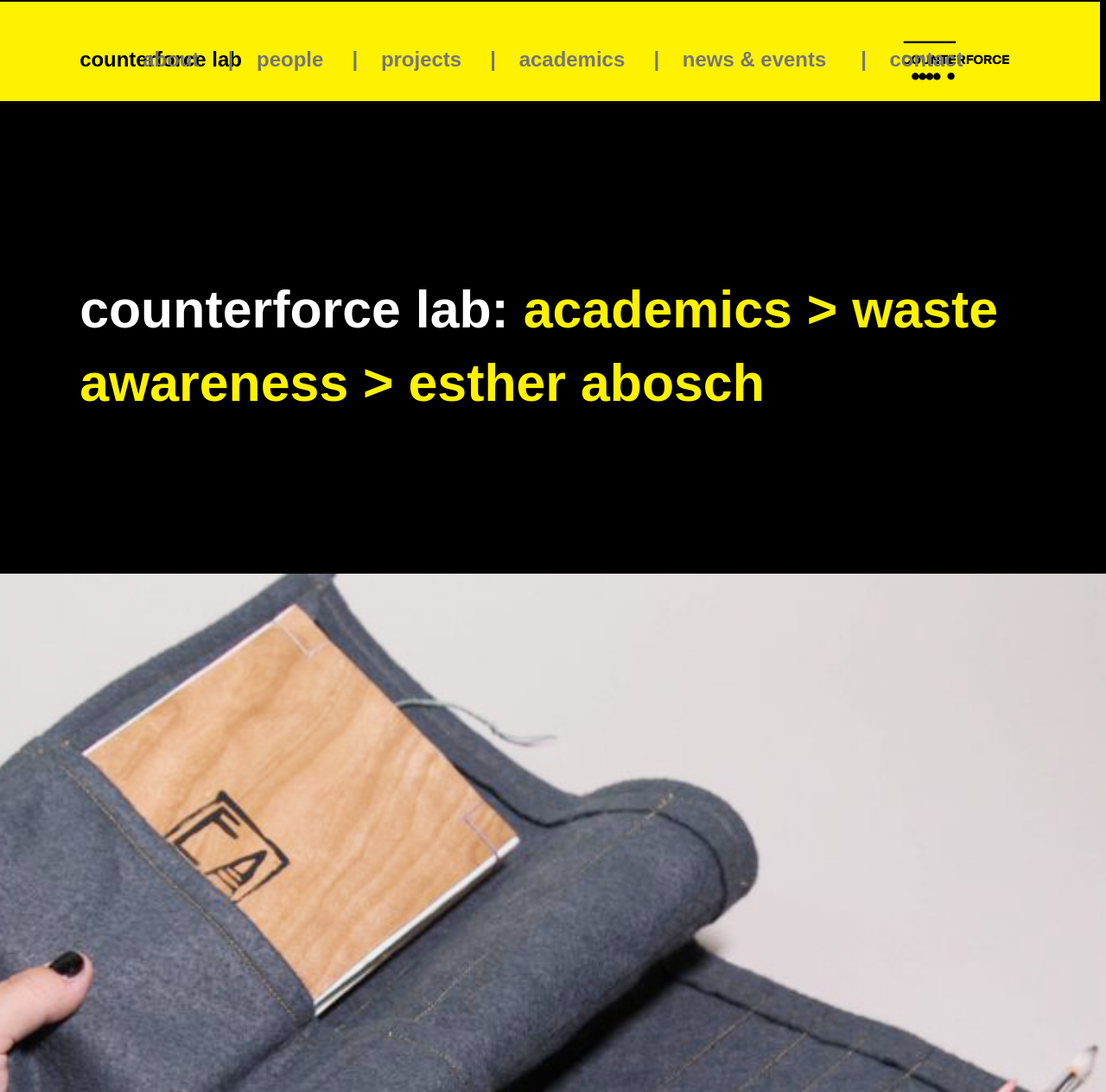Identify the bounding box coordinates for the region to click in order to carry out this instruction: "read news and events". Provide the coordinates using four float numbers between 0 and 1, formatted as [left, top, right, bottom].

[0.617, 0.043, 0.757, 0.066]